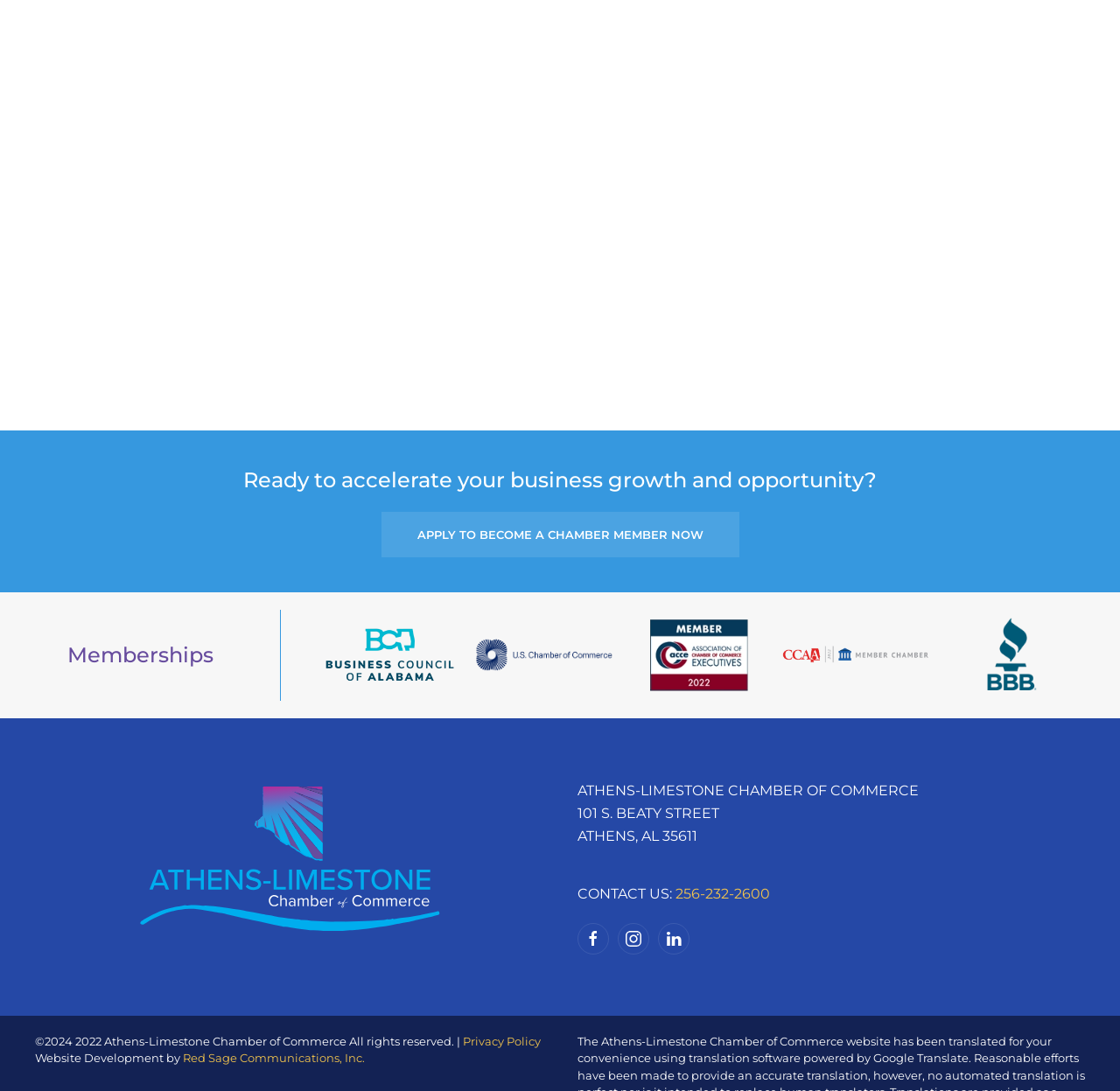Find the bounding box coordinates corresponding to the UI element with the description: "Red Sage Communications, Inc.". The coordinates should be formatted as [left, top, right, bottom], with values as floats between 0 and 1.

[0.163, 0.963, 0.326, 0.976]